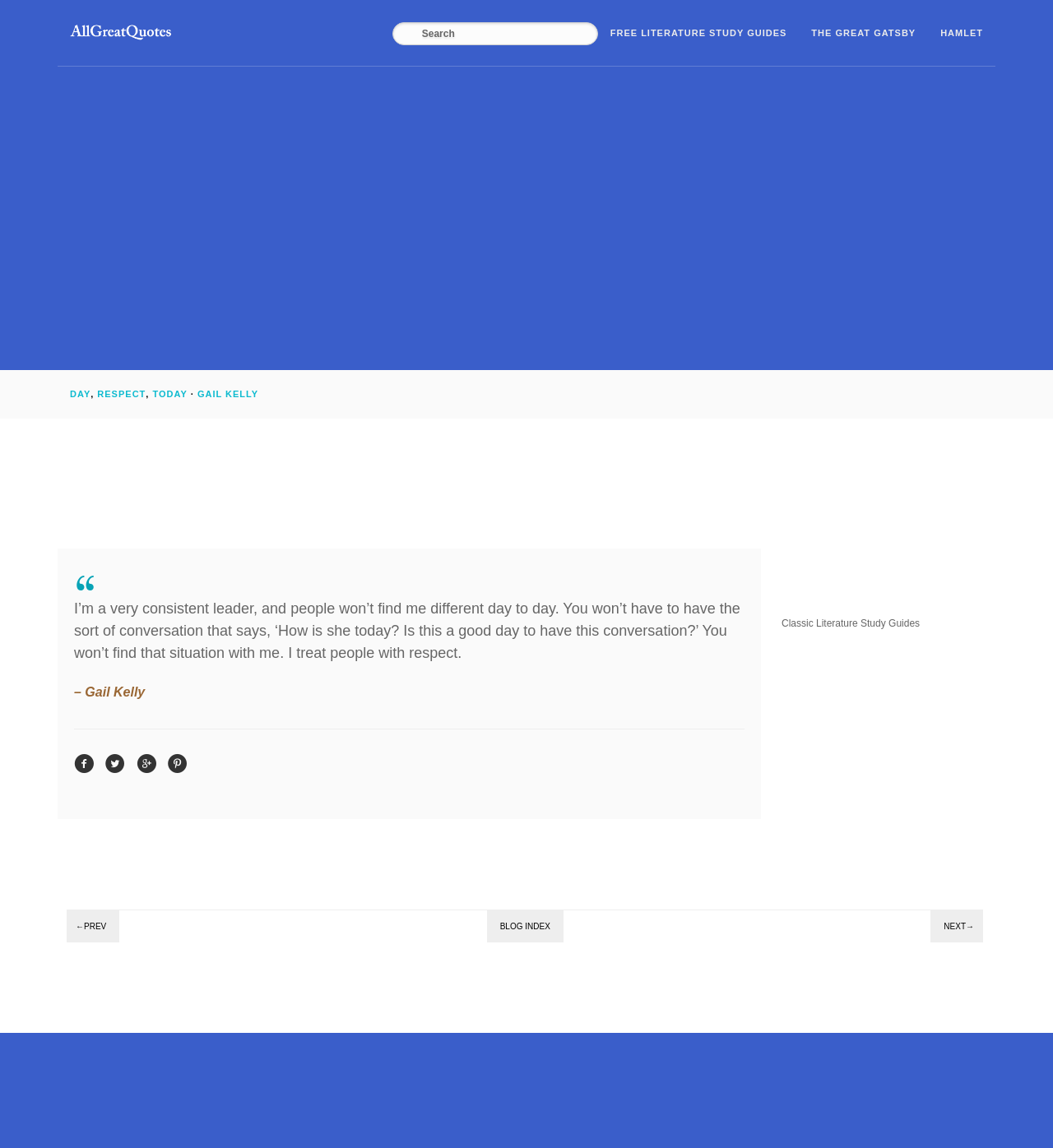Please determine the bounding box coordinates for the UI element described as: "Blog index".

[0.462, 0.793, 0.535, 0.821]